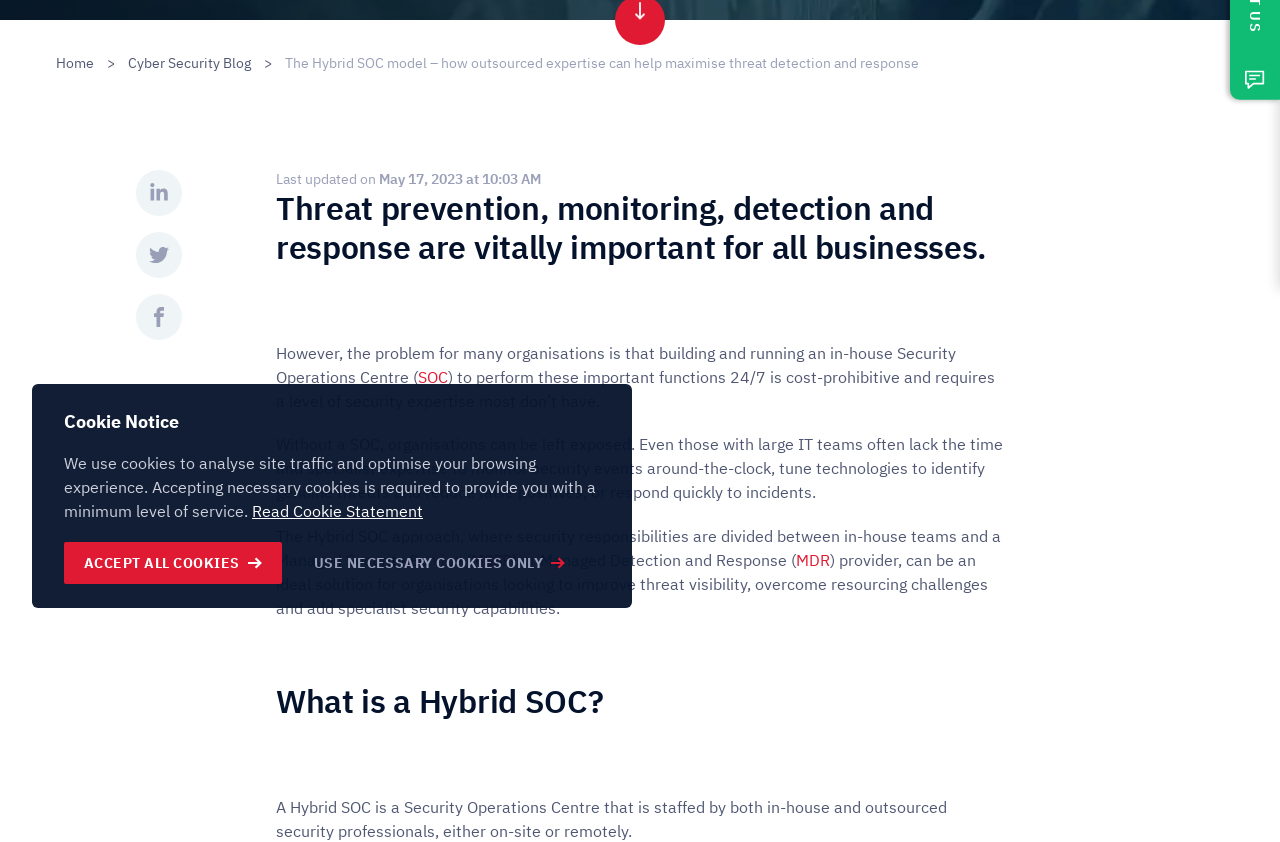Based on the element description Read Cookie Statement, identify the bounding box coordinates for the UI element. The coordinates should be in the format (top-left x, top-left y, bottom-right x, bottom-right y) and within the 0 to 1 range.

[0.197, 0.595, 0.33, 0.619]